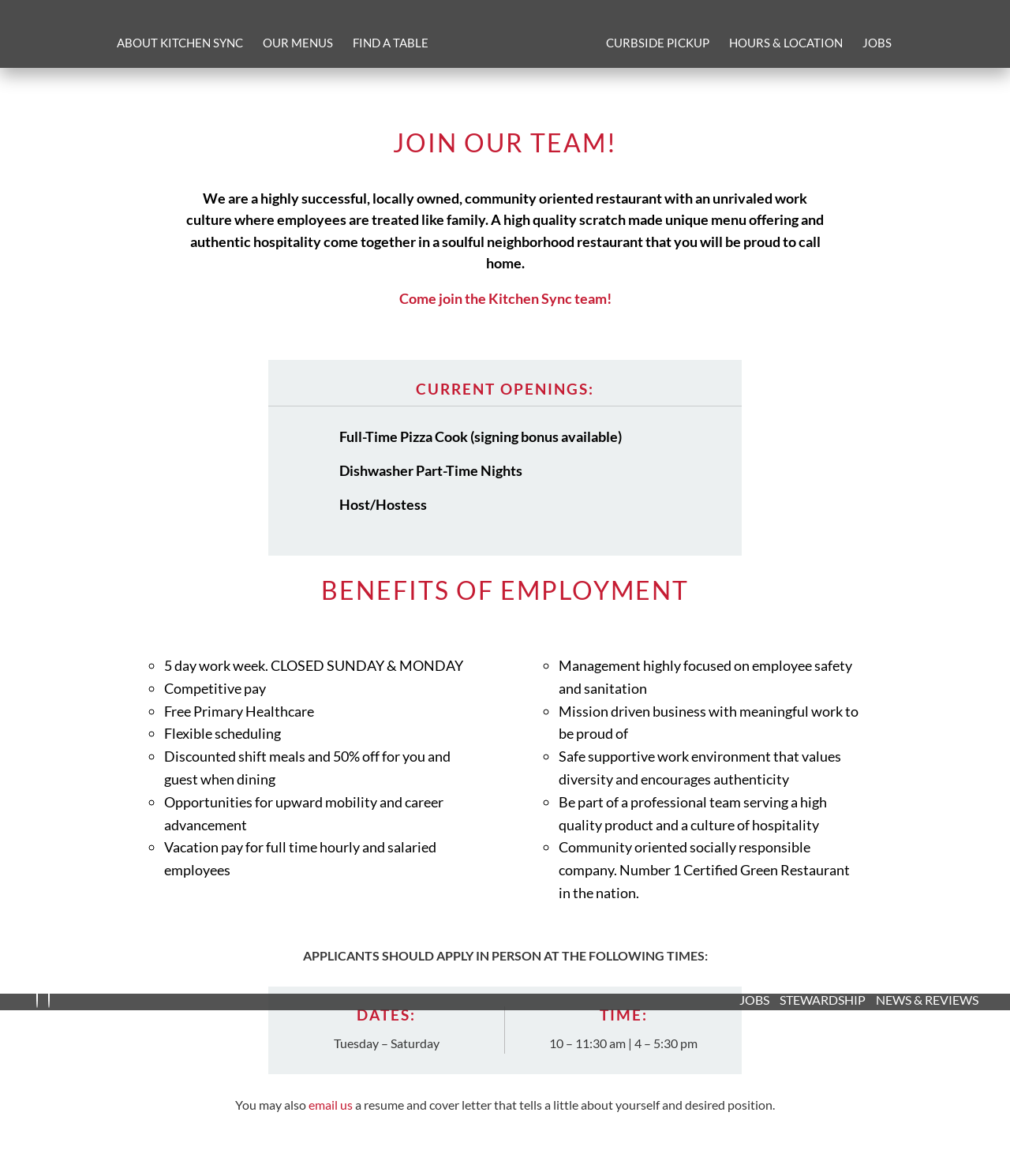Determine the bounding box coordinates for the element that should be clicked to follow this instruction: "Click on ABOUT KITCHEN SYNC". The coordinates should be given as four float numbers between 0 and 1, in the format [left, top, right, bottom].

[0.116, 0.031, 0.241, 0.057]